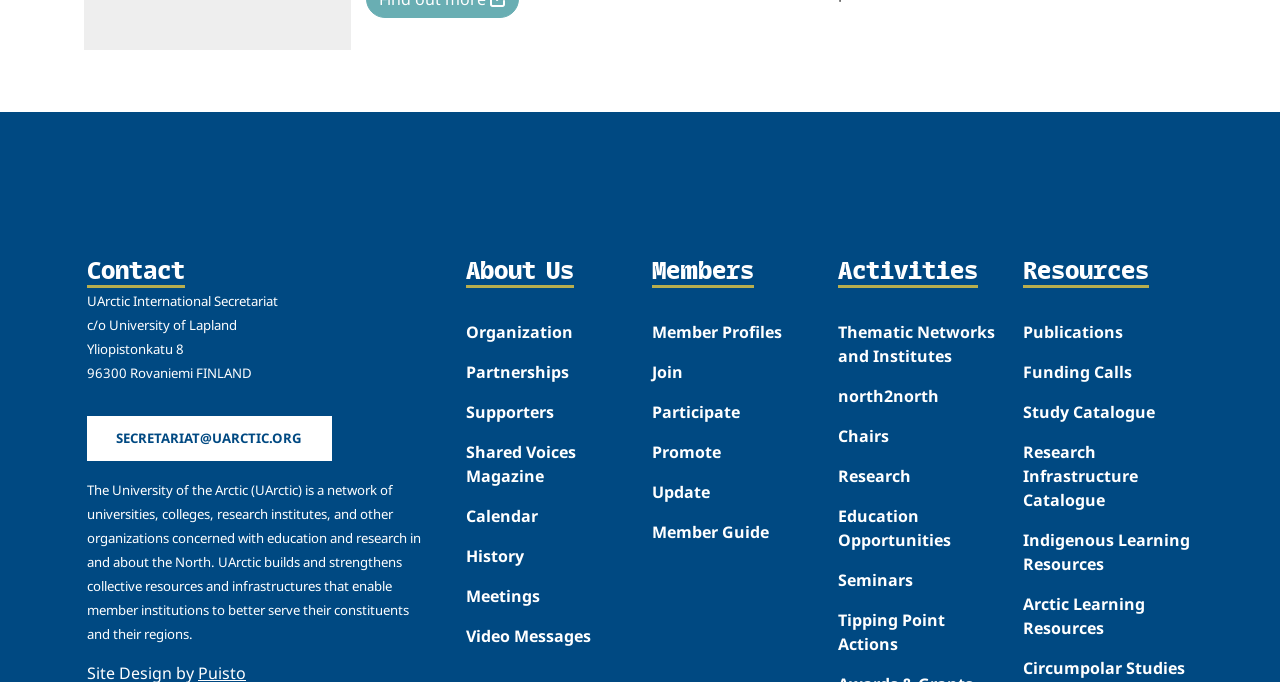Identify the bounding box for the given UI element using the description provided. Coordinates should be in the format (top-left x, top-left y, bottom-right x, bottom-right y) and must be between 0 and 1. Here is the description: Thematic Networks and Institutes

[0.654, 0.469, 0.787, 0.539]